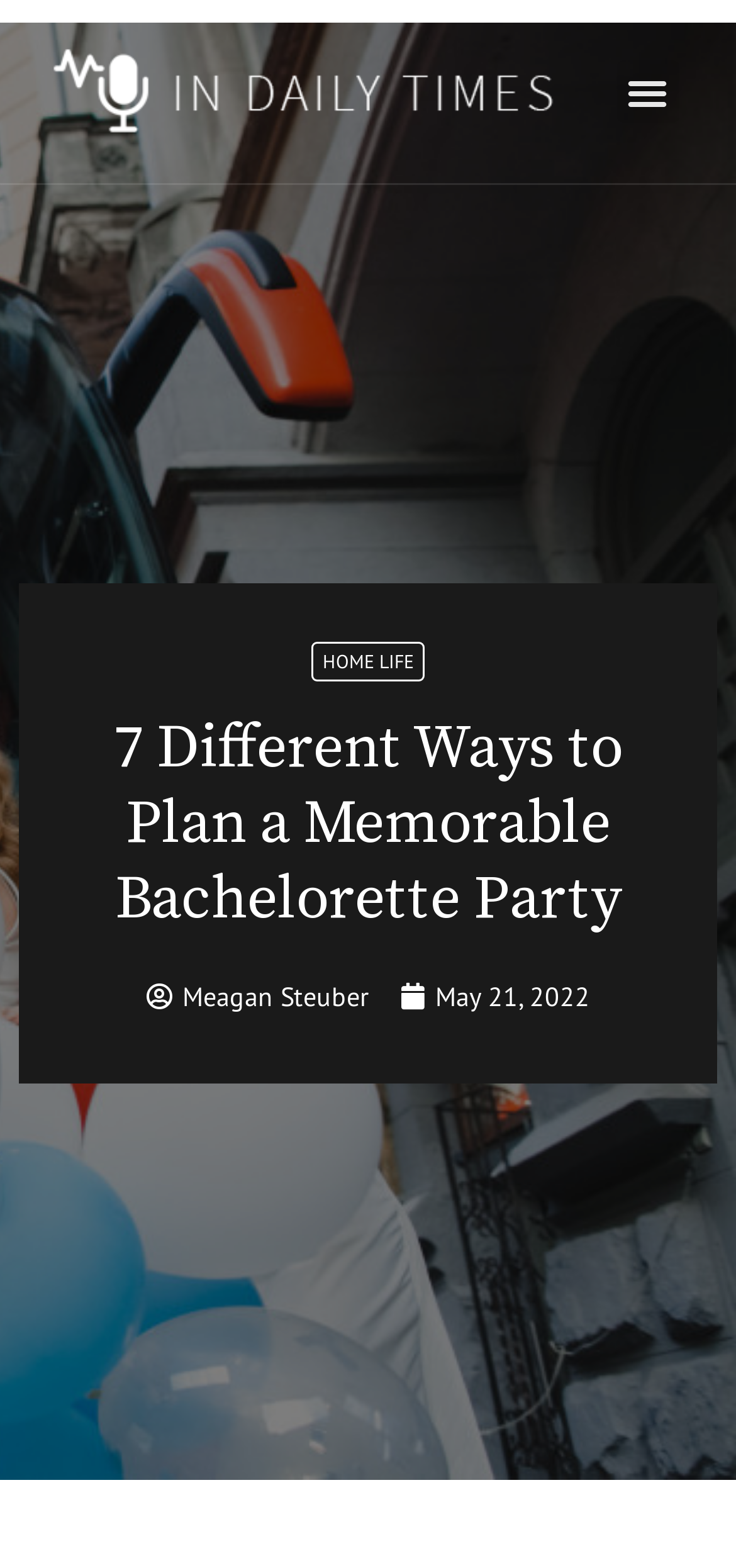Respond with a single word or phrase to the following question: How many links are in the menu toggle button?

1